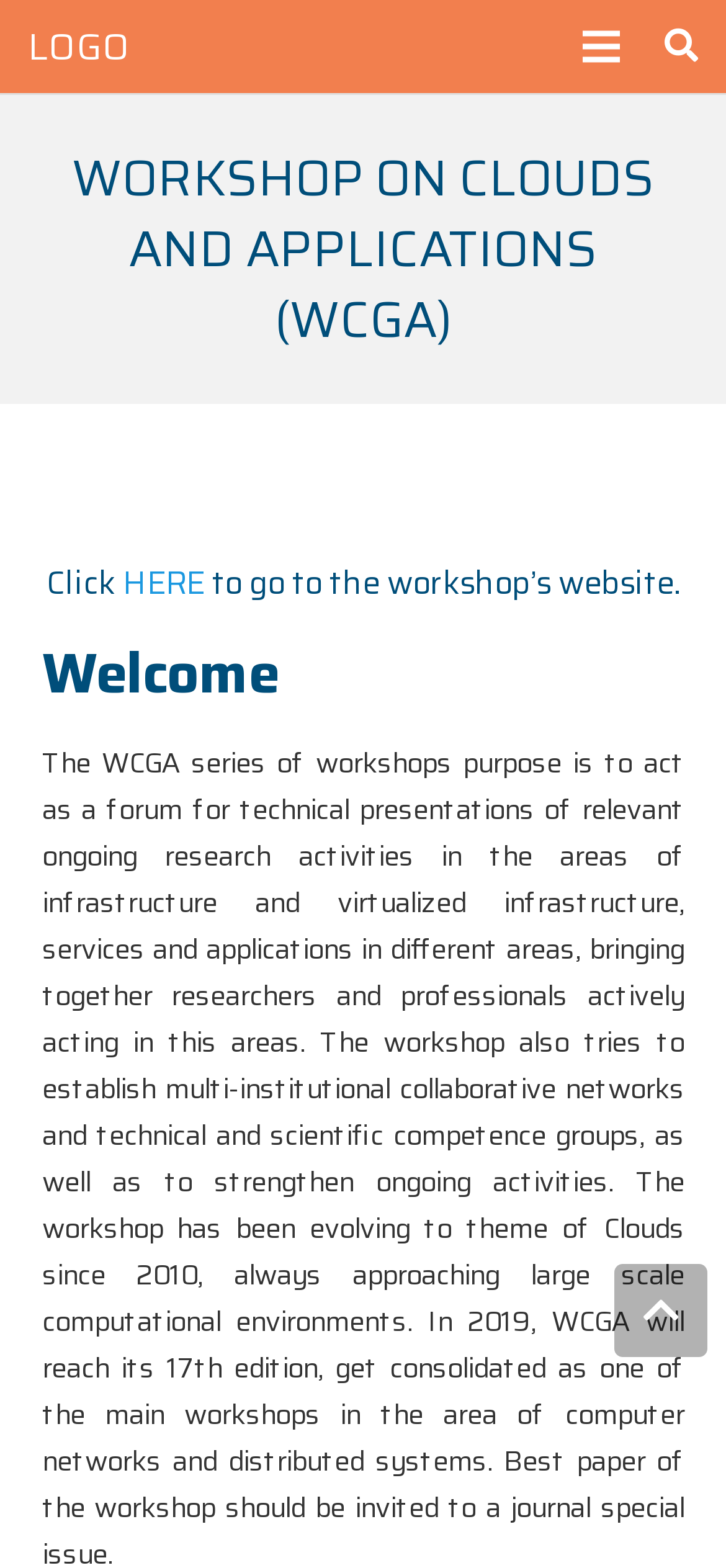Extract the bounding box of the UI element described as: "title="Search"".

[0.885, 0.0, 0.992, 0.059]